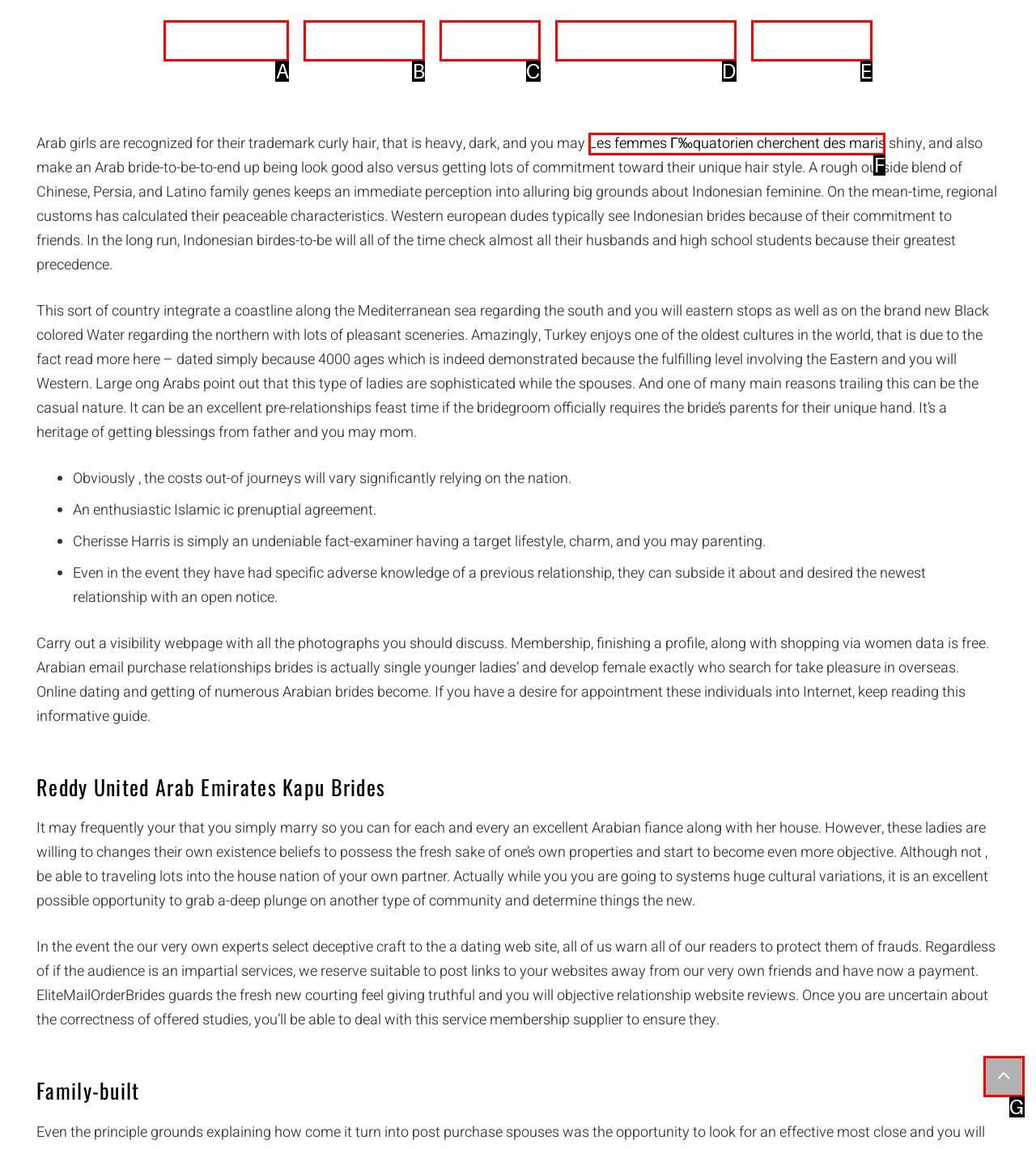Based on the element description: BIOGRAFÍA, choose the HTML element that matches best. Provide the letter of your selected option.

A